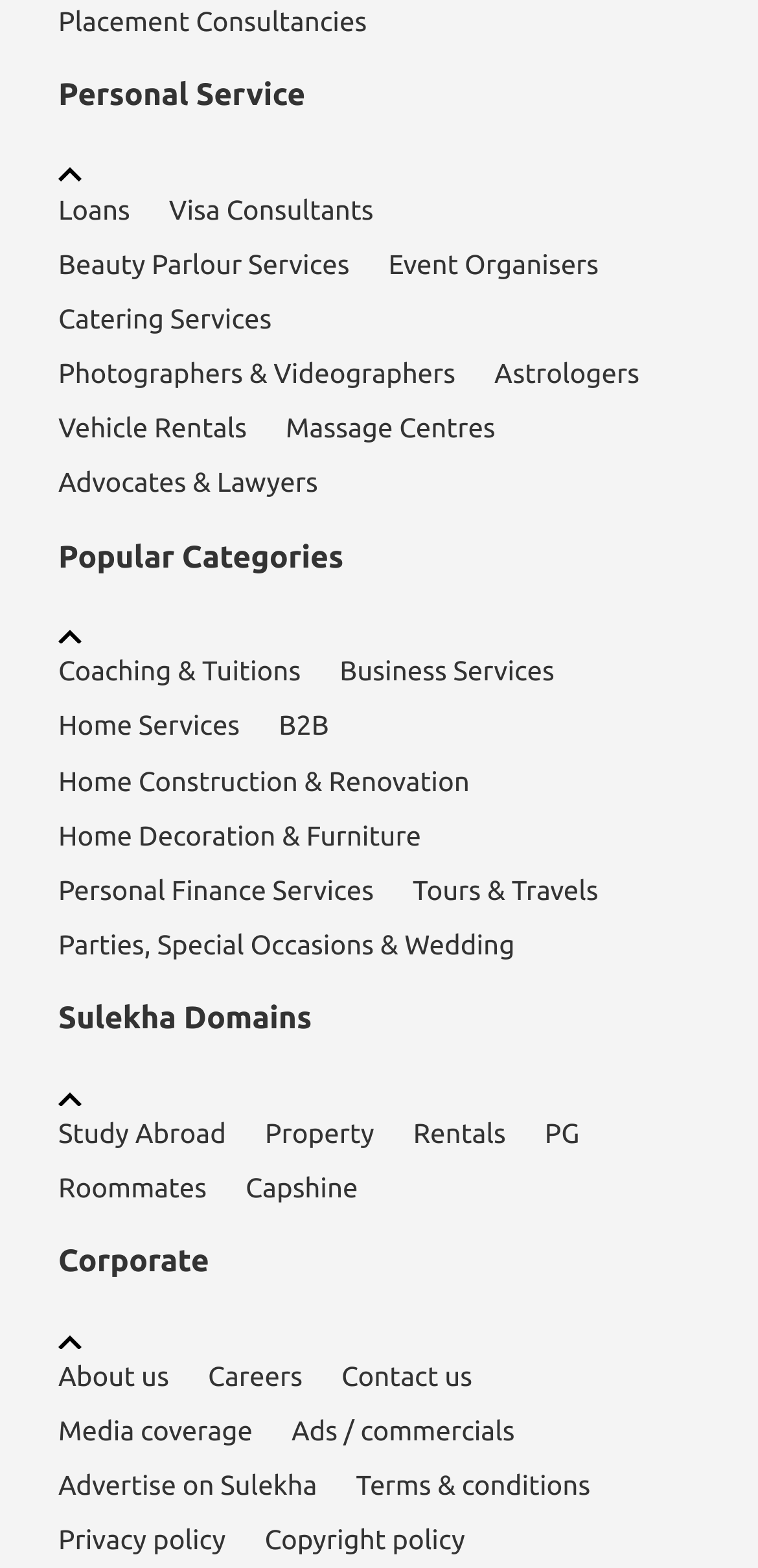Given the element description Parties, Special Occasions & Wedding, specify the bounding box coordinates of the corresponding UI element in the format (top-left x, top-left y, bottom-right x, bottom-right y). All values must be between 0 and 1.

[0.077, 0.585, 0.679, 0.62]